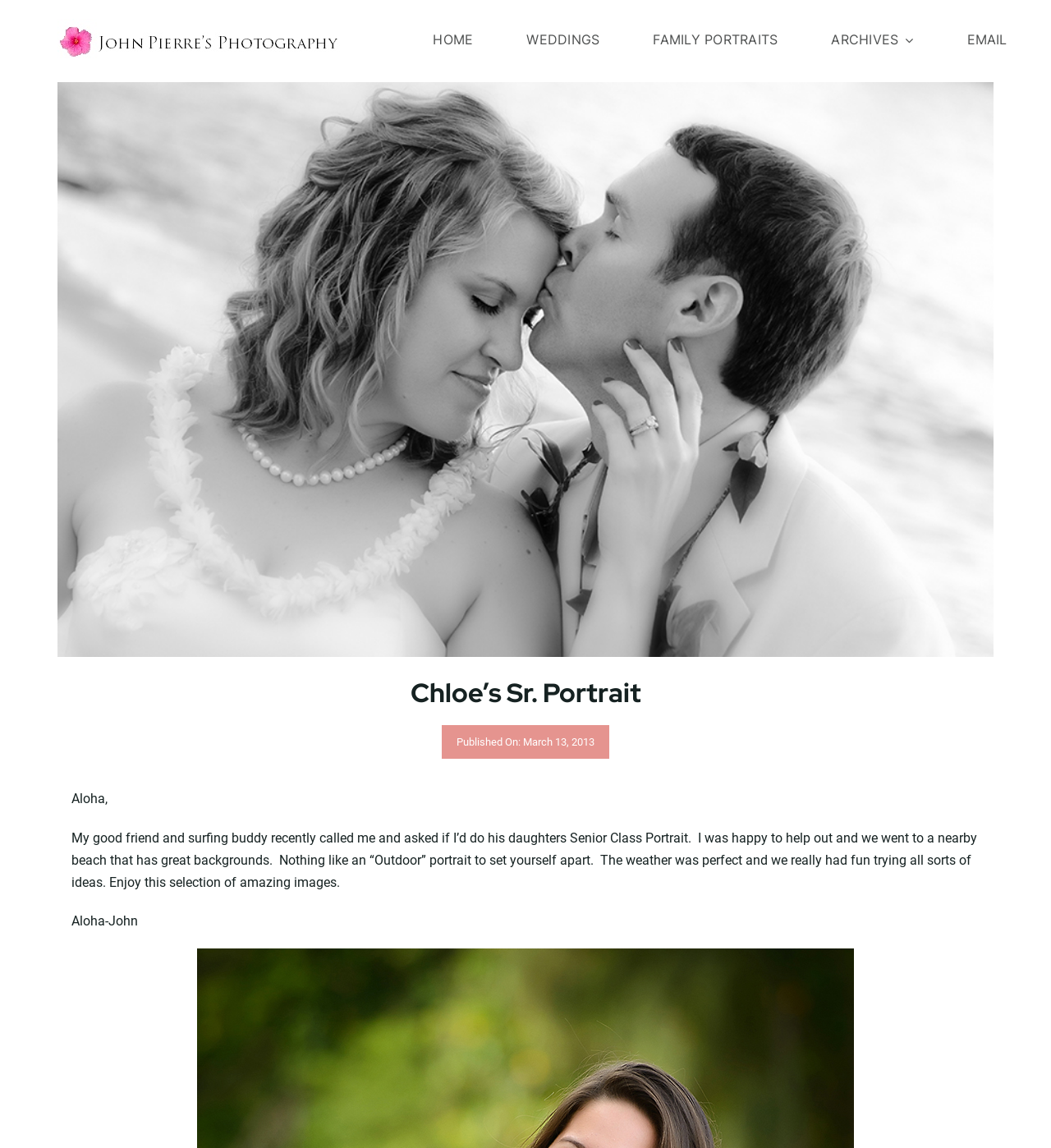Find the bounding box coordinates for the area that should be clicked to accomplish the instruction: "view Chloe’s Sr. Portrait".

[0.055, 0.072, 0.945, 0.572]